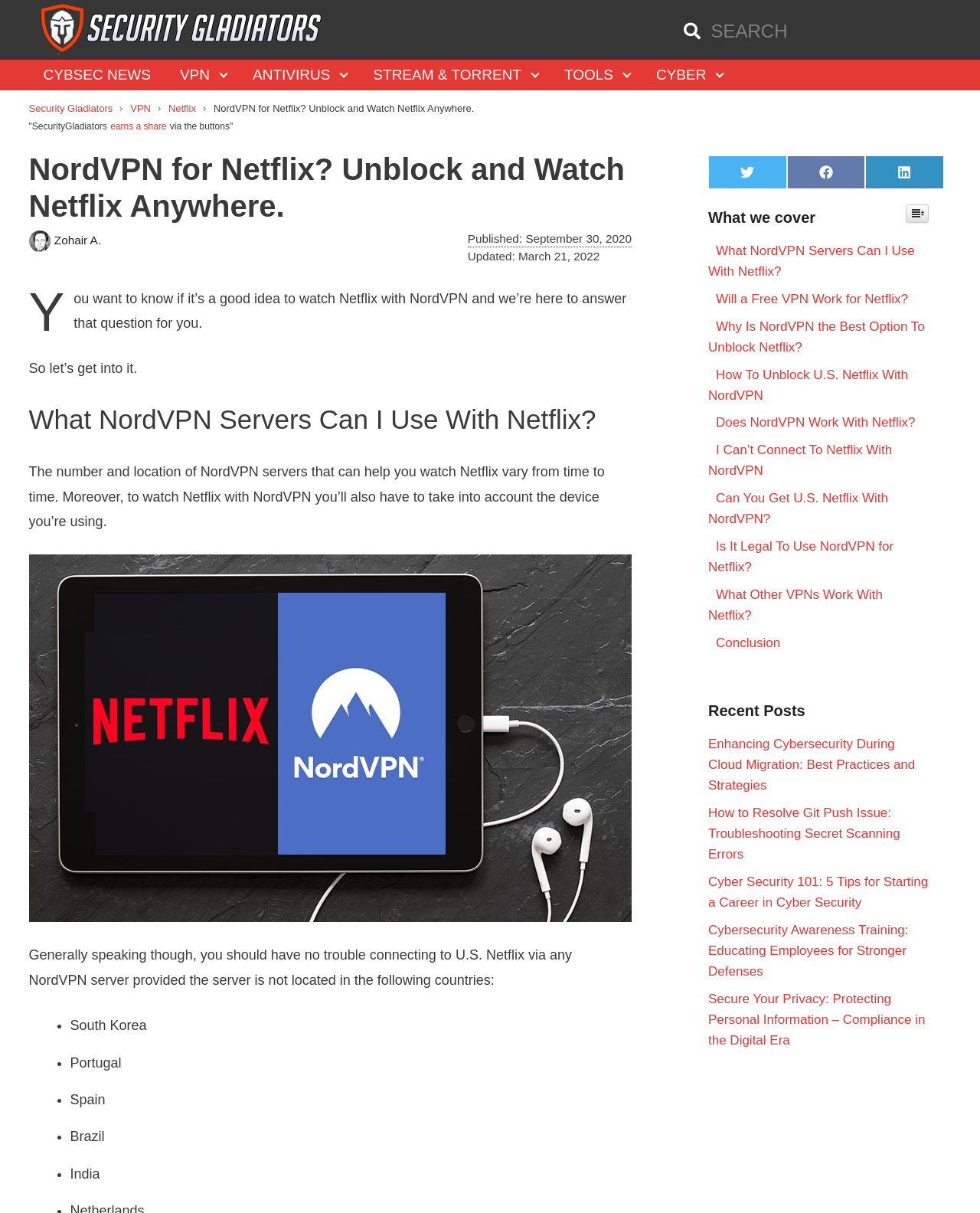Please find the bounding box coordinates of the clickable region needed to complete the following instruction: "Check recent posts". The bounding box coordinates must consist of four float numbers between 0 and 1, i.e., [left, top, right, bottom].

[0.723, 0.579, 0.822, 0.593]